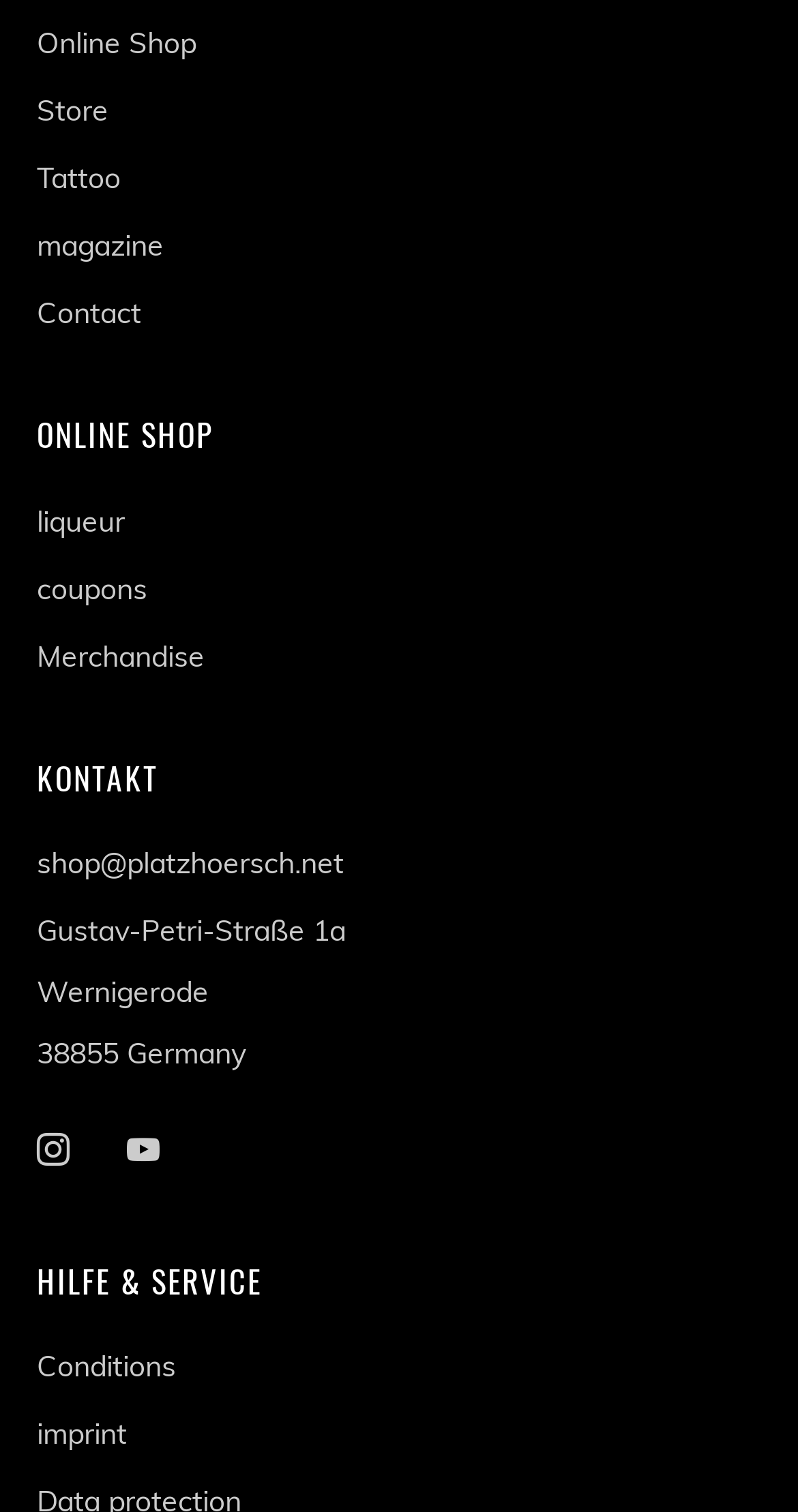What is the email address of the shop?
Answer the question with a single word or phrase by looking at the picture.

shop@platzhoersch.net